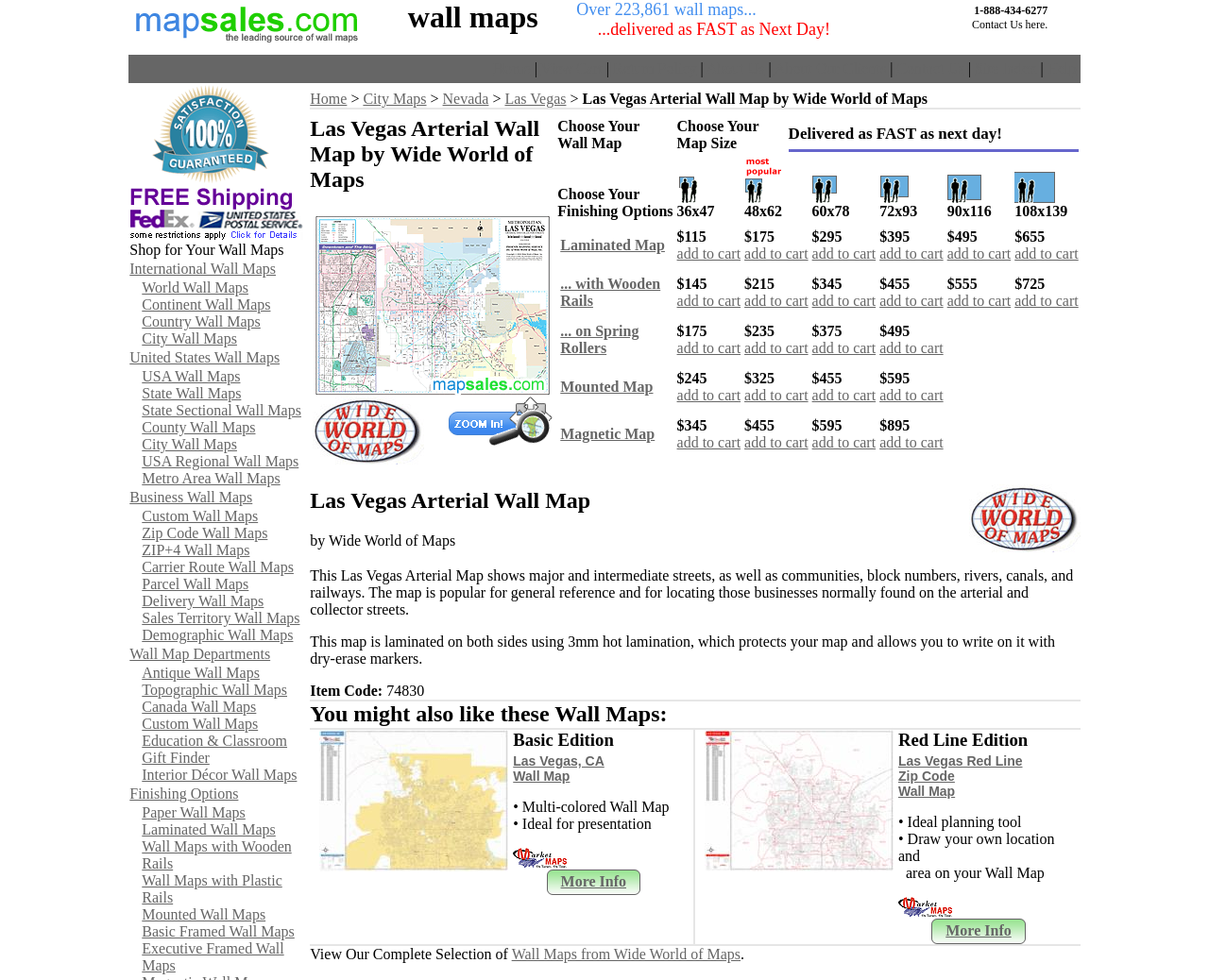What is the phone number to contact the website?
Please answer the question with as much detail and depth as you can.

The phone number to contact the website can be found in the top-right corner of the webpage, where it says '1-888-434-6277 Contact Us here'.